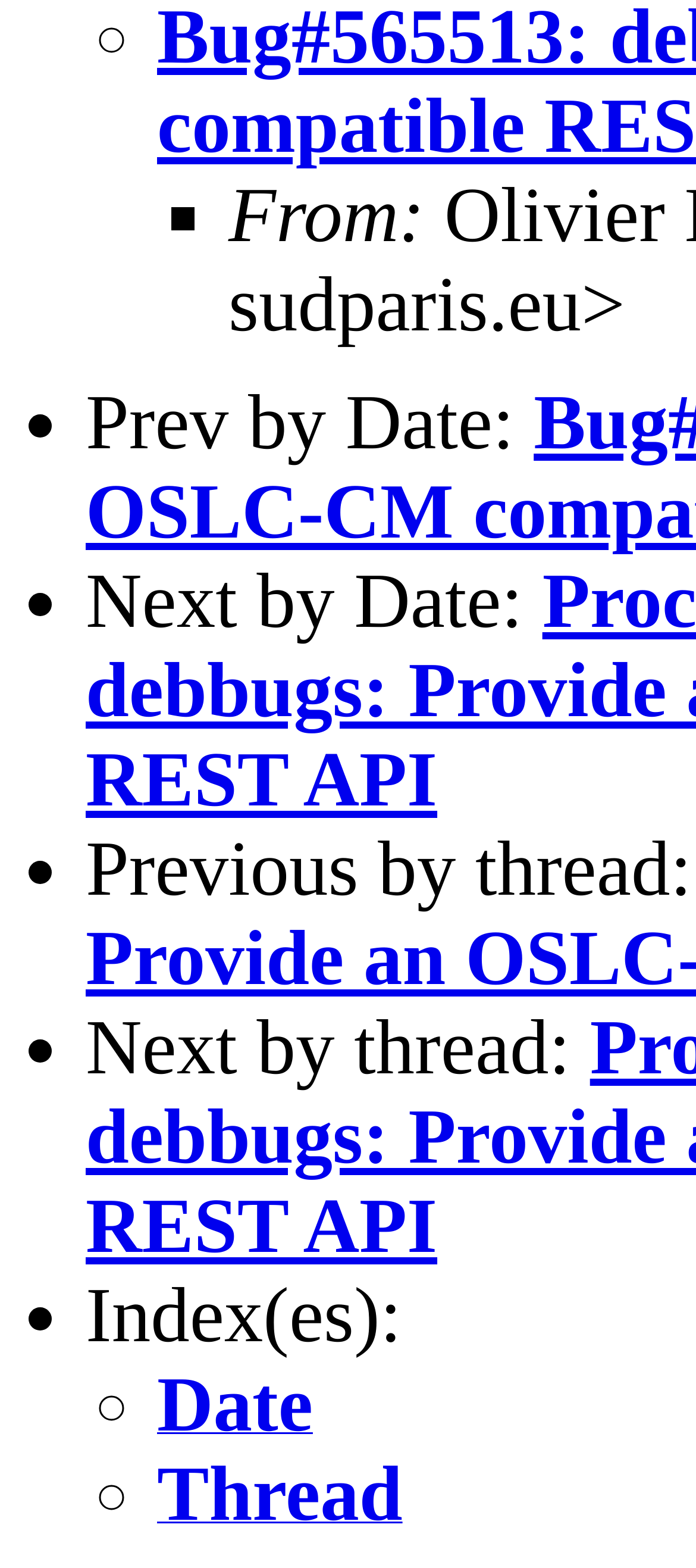Give the bounding box coordinates for this UI element: "Date". The coordinates should be four float numbers between 0 and 1, arranged as [left, top, right, bottom].

[0.226, 0.897, 0.45, 0.917]